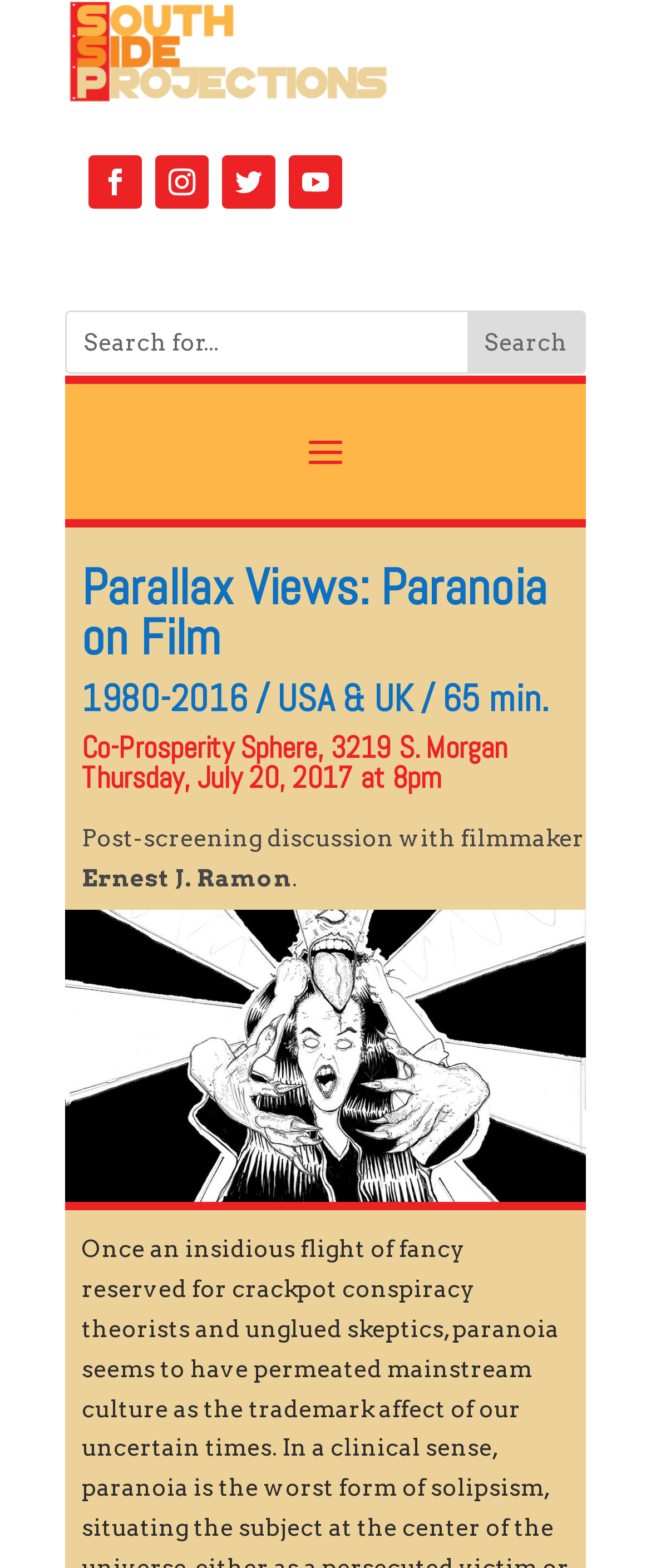Refer to the element description Past Events Supporters About and identify the corresponding bounding box in the screenshot. Format the coordinates as (top-left x, top-left y, bottom-right x, bottom-right y) with values in the range of 0 to 1.

[0.186, 0.245, 0.814, 0.305]